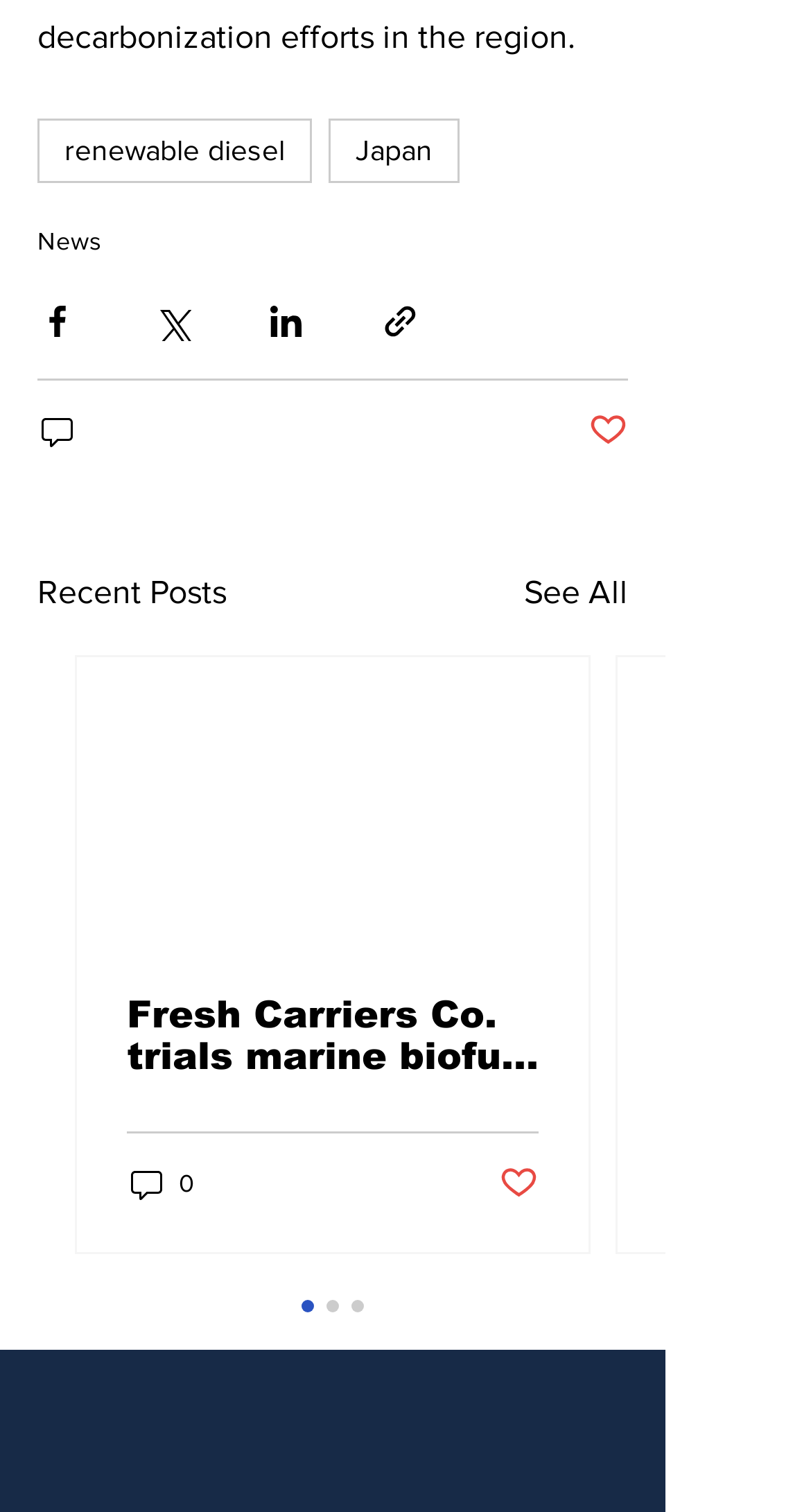Locate the bounding box coordinates of the area to click to fulfill this instruction: "View recent posts". The bounding box should be presented as four float numbers between 0 and 1, in the order [left, top, right, bottom].

[0.046, 0.376, 0.279, 0.409]